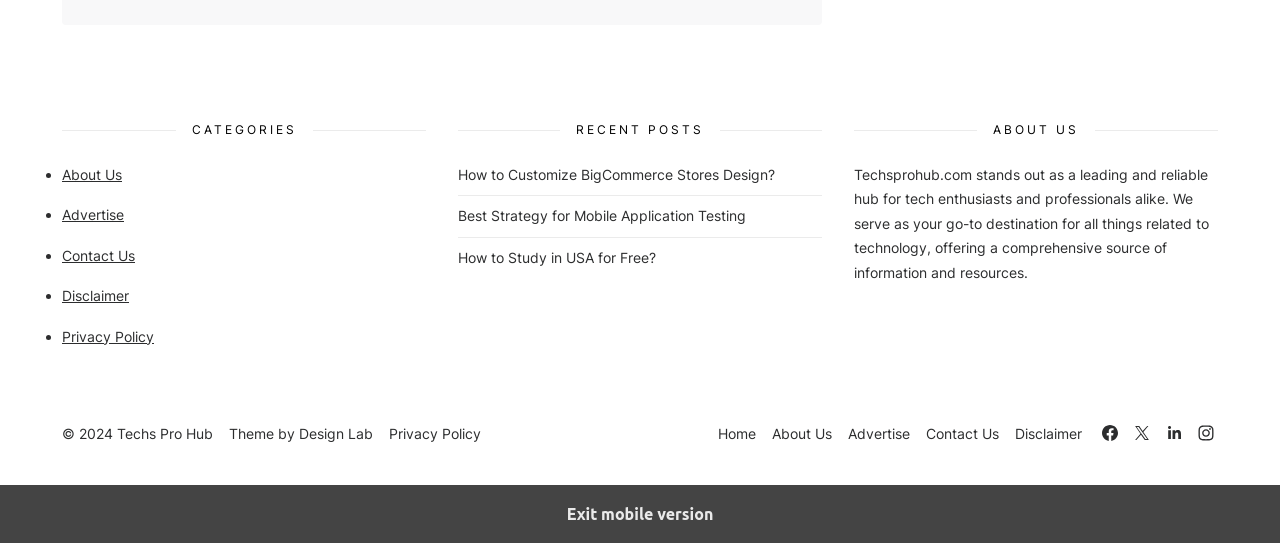What are the categories listed on the webpage?
Look at the screenshot and respond with one word or a short phrase.

About Us, Advertise, Contact Us, Disclaimer, Privacy Policy